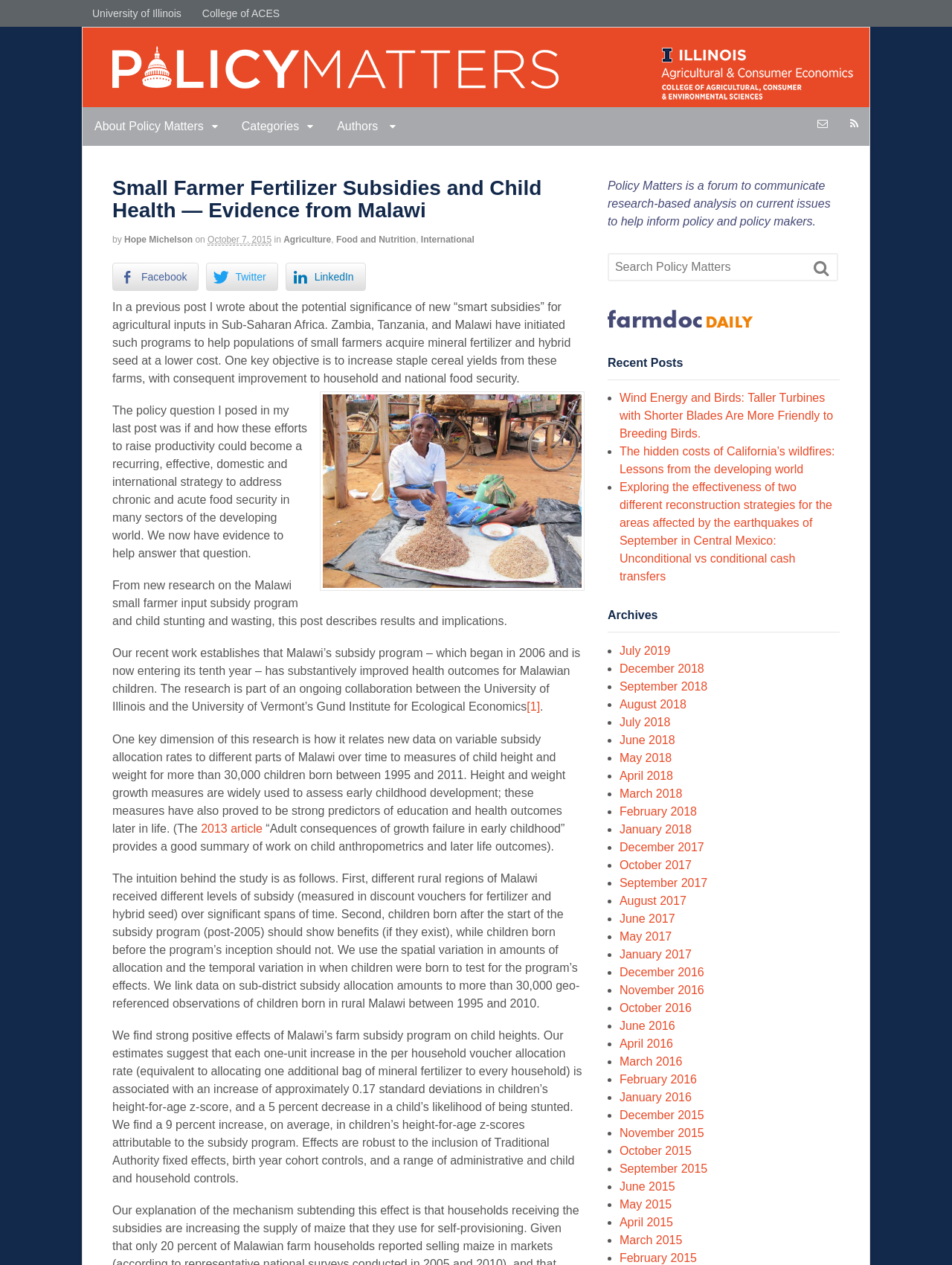Find the bounding box coordinates for the HTML element described in this sentence: "About Policy Matters". Provide the coordinates as four float numbers between 0 and 1, in the format [left, top, right, bottom].

[0.087, 0.085, 0.241, 0.115]